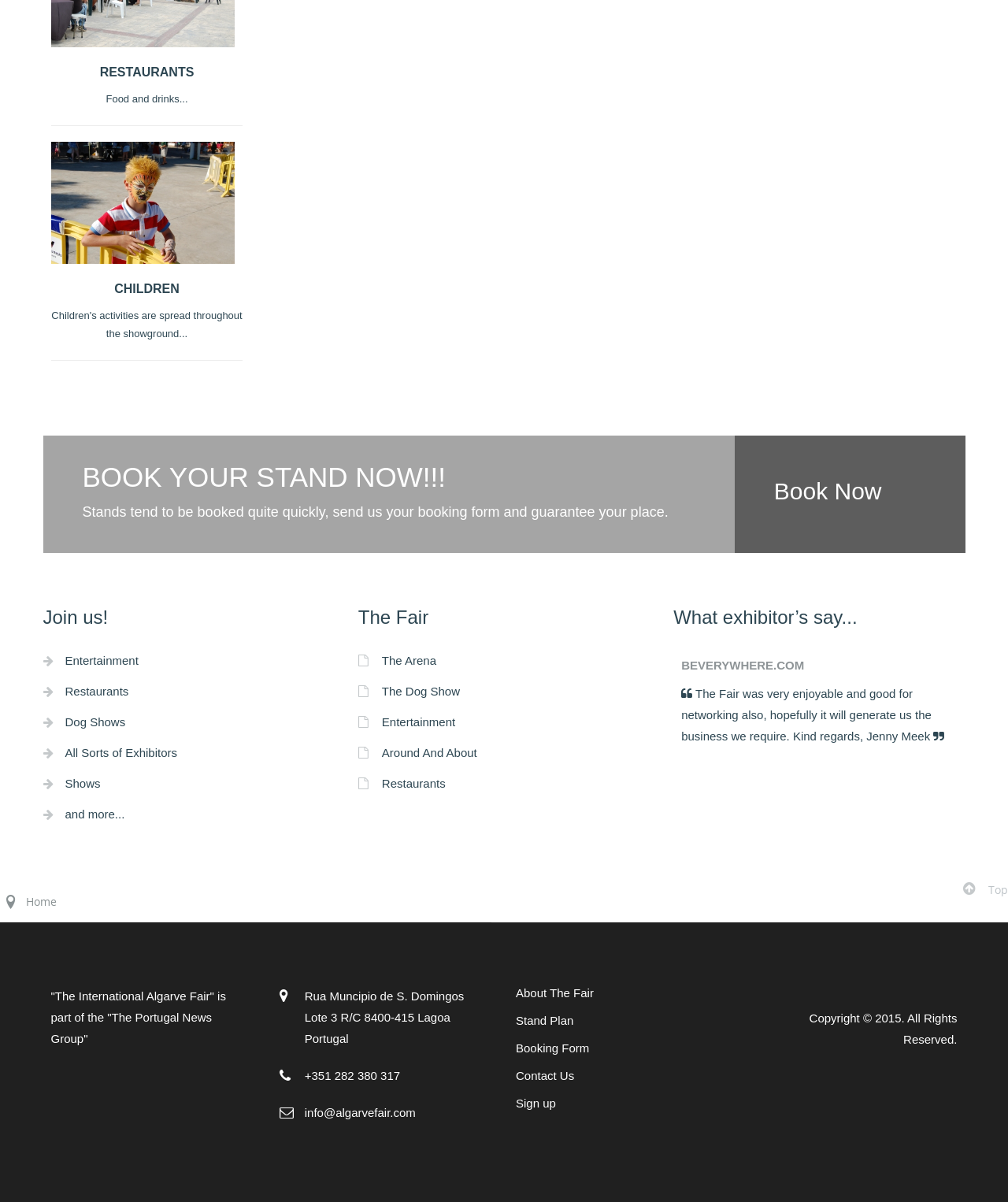Use one word or a short phrase to answer the question provided: 
What is the contact email address of the fair?

info@algarvefair.com